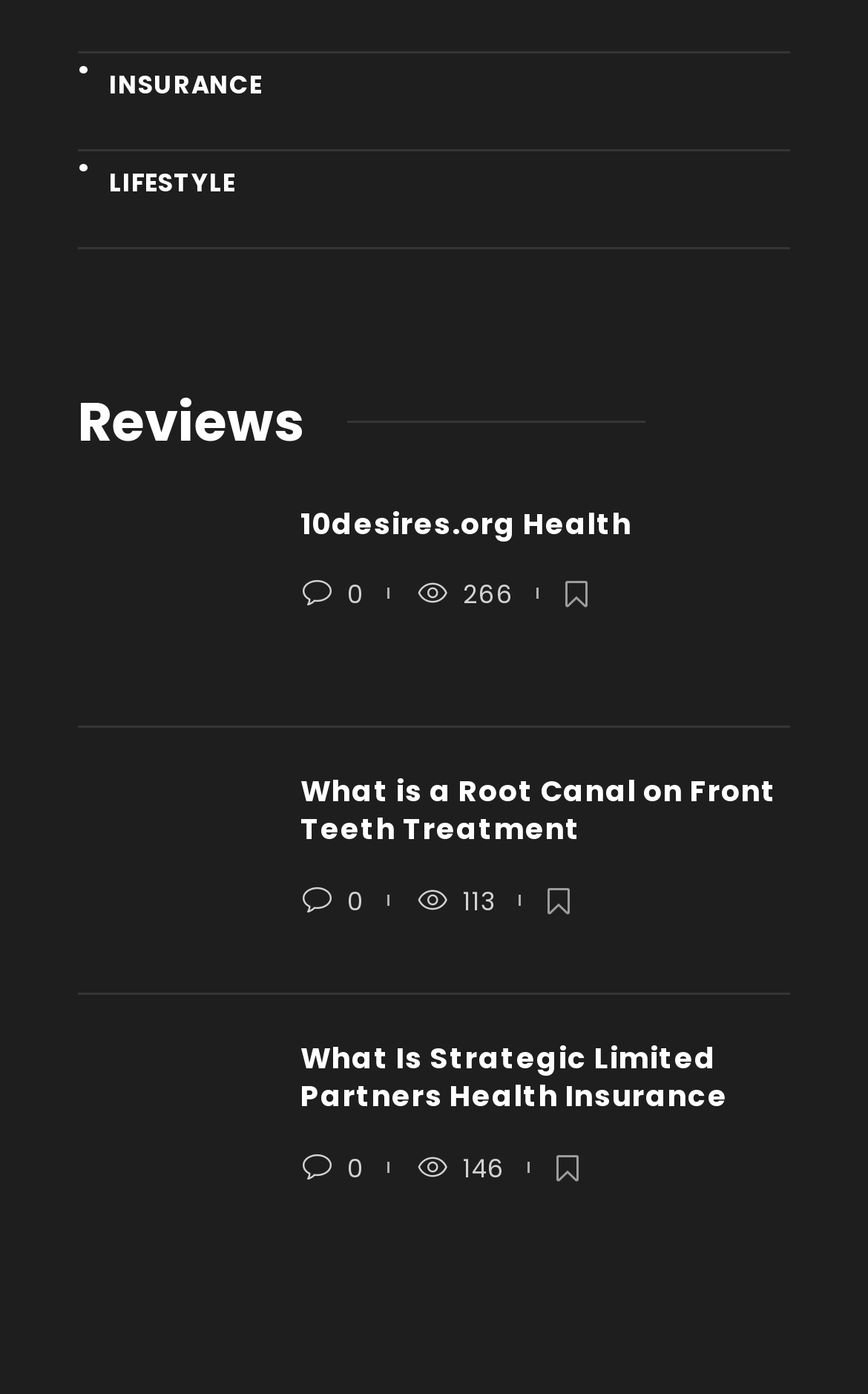Review the image closely and give a comprehensive answer to the question: How many reviews are listed on the webpage?

The webpage has three sections with headings that start with 'What is', which are likely reviews. Each section has a heading, a link, and some static text, which suggests that there are three reviews listed on the webpage.